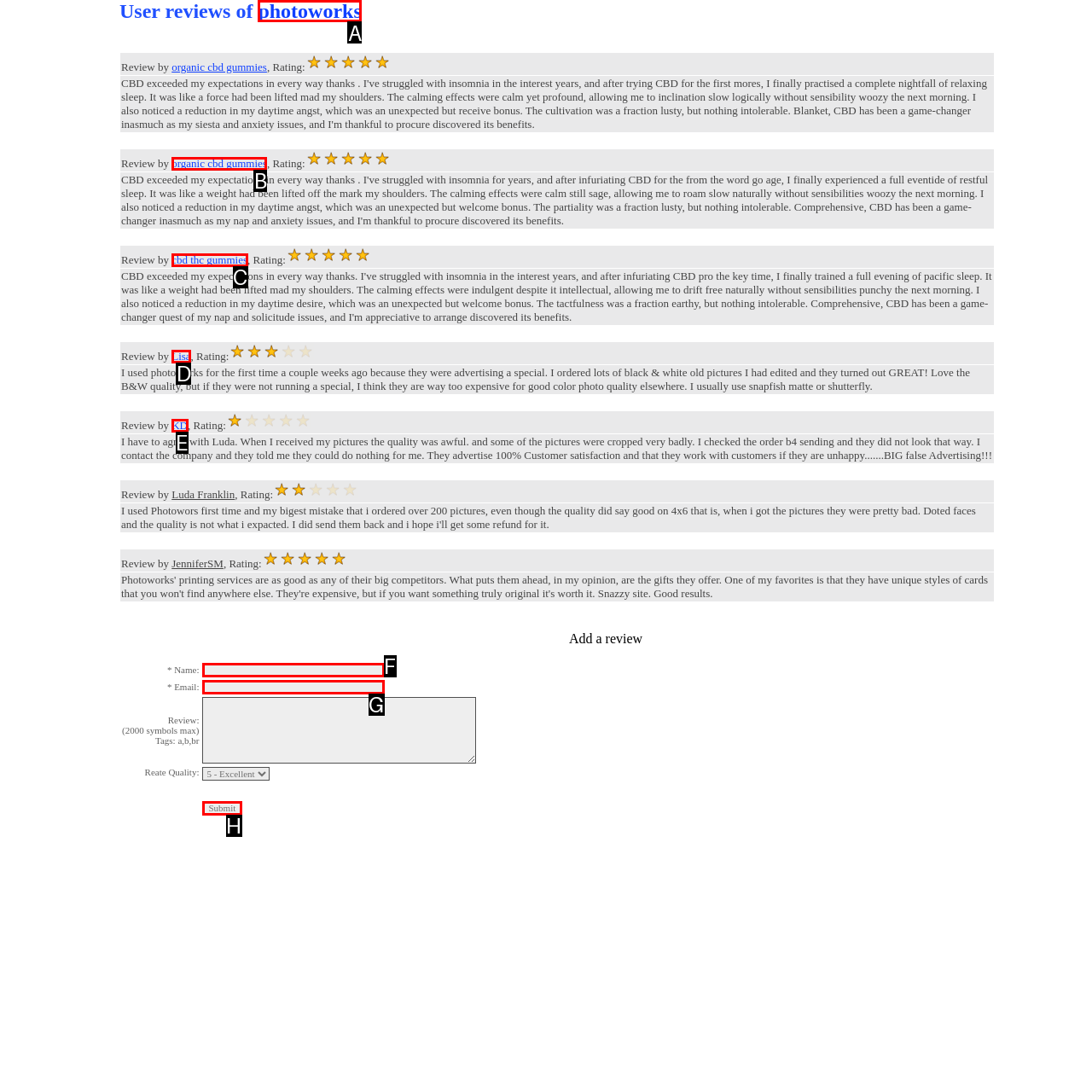Select the appropriate bounding box to fulfill the task: Enter your name in the input field Respond with the corresponding letter from the choices provided.

A